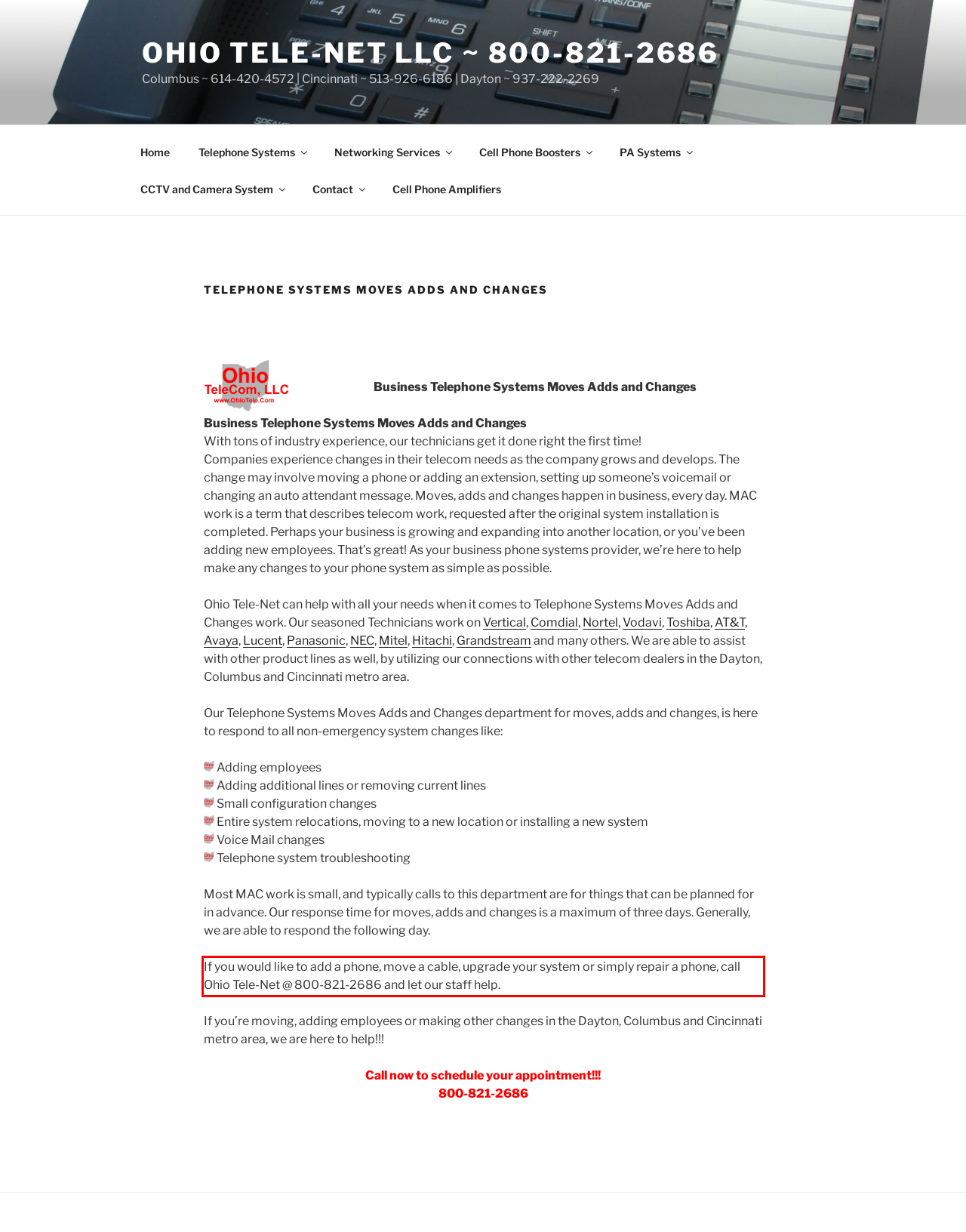Using the webpage screenshot, recognize and capture the text within the red bounding box.

If you would like to add a phone, move a cable, upgrade your system or simply repair a phone, call Ohio Tele-Net @ 800-821-2686 and let our staff help.